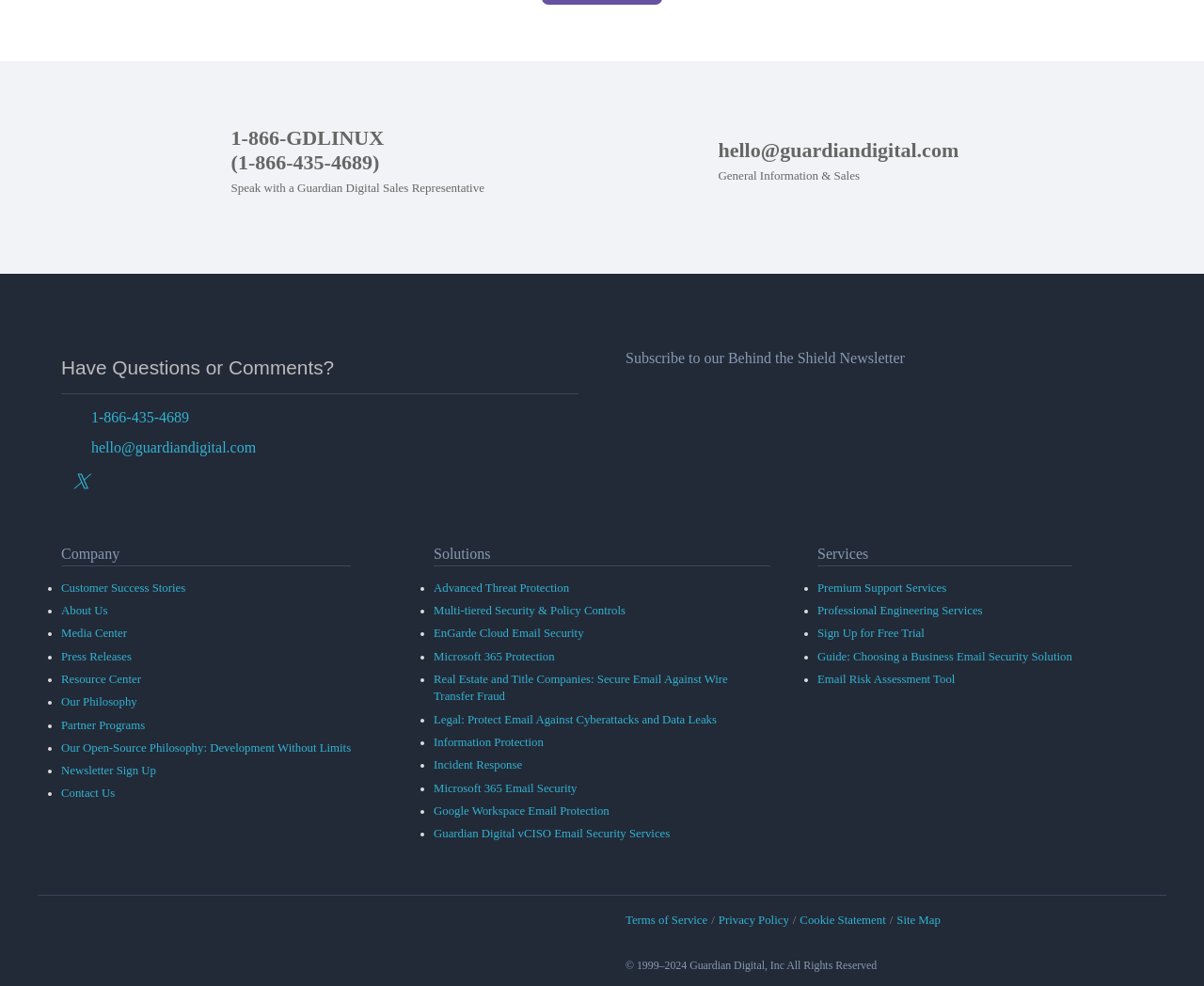Please pinpoint the bounding box coordinates for the region I should click to adhere to this instruction: "Search for a product".

None